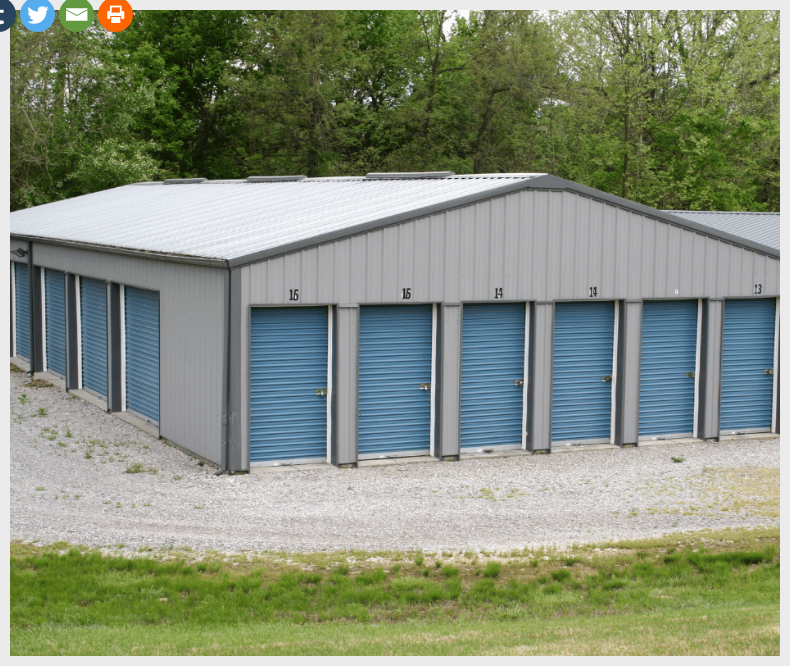Provide a comprehensive description of the image.

The image depicts a storage facility featuring multiple storage units lined up in neat rows. Each unit is accessed through a blue roll-up door, prominently numbered with numbers 13, 14, and 15 visible. The building has a slanted roof covered with metal sheeting, and the surrounding area is landscaped with gravel and grass, with a backdrop of lush greenery indicating a tranquil environment. This visual context may relate to discussions about the implications of bankruptcy on personal storage units, suggesting a focus on the importance of protecting personal belongings during financial distress.